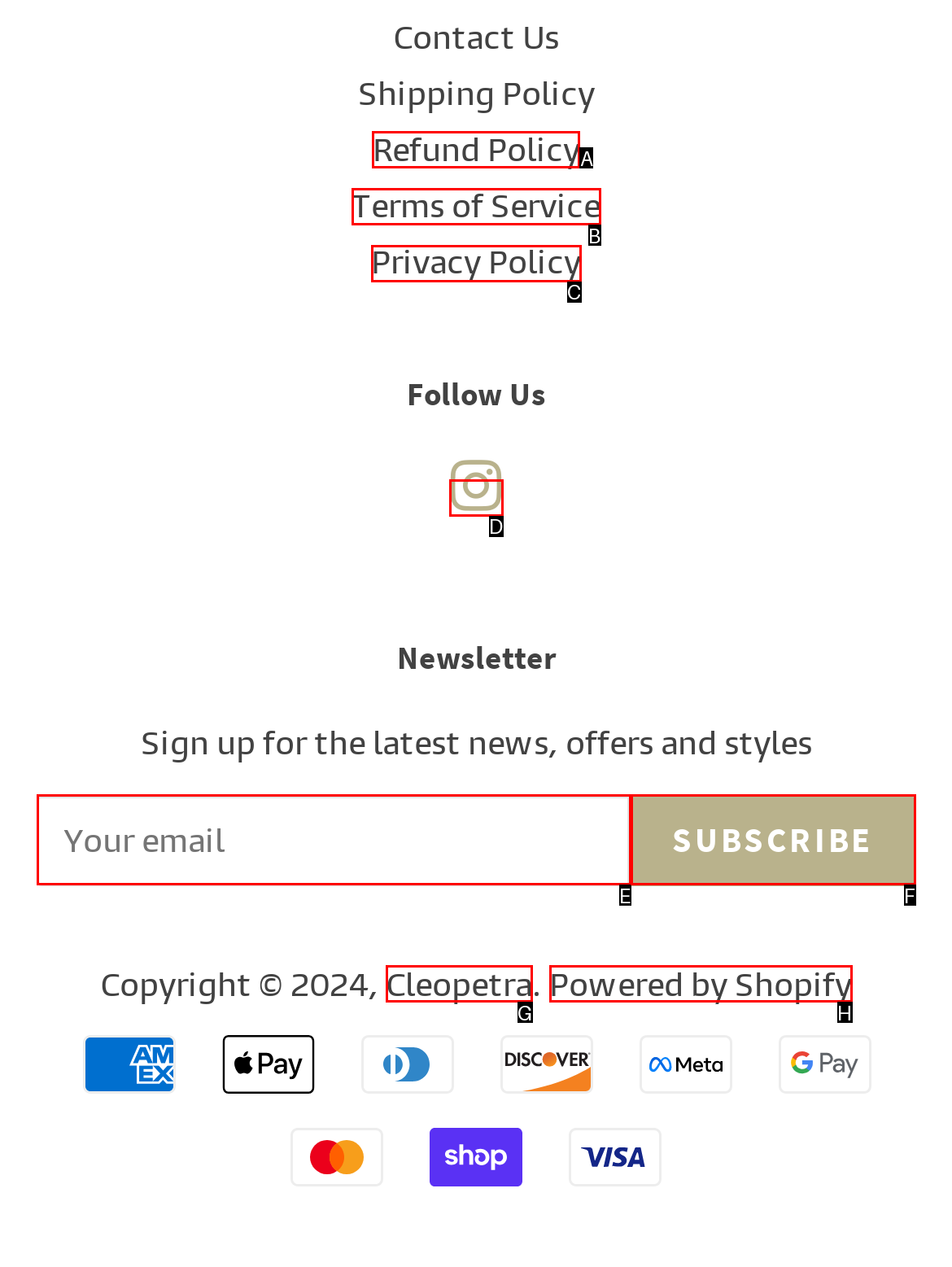Given the element description: Powered by Shopify
Pick the letter of the correct option from the list.

H